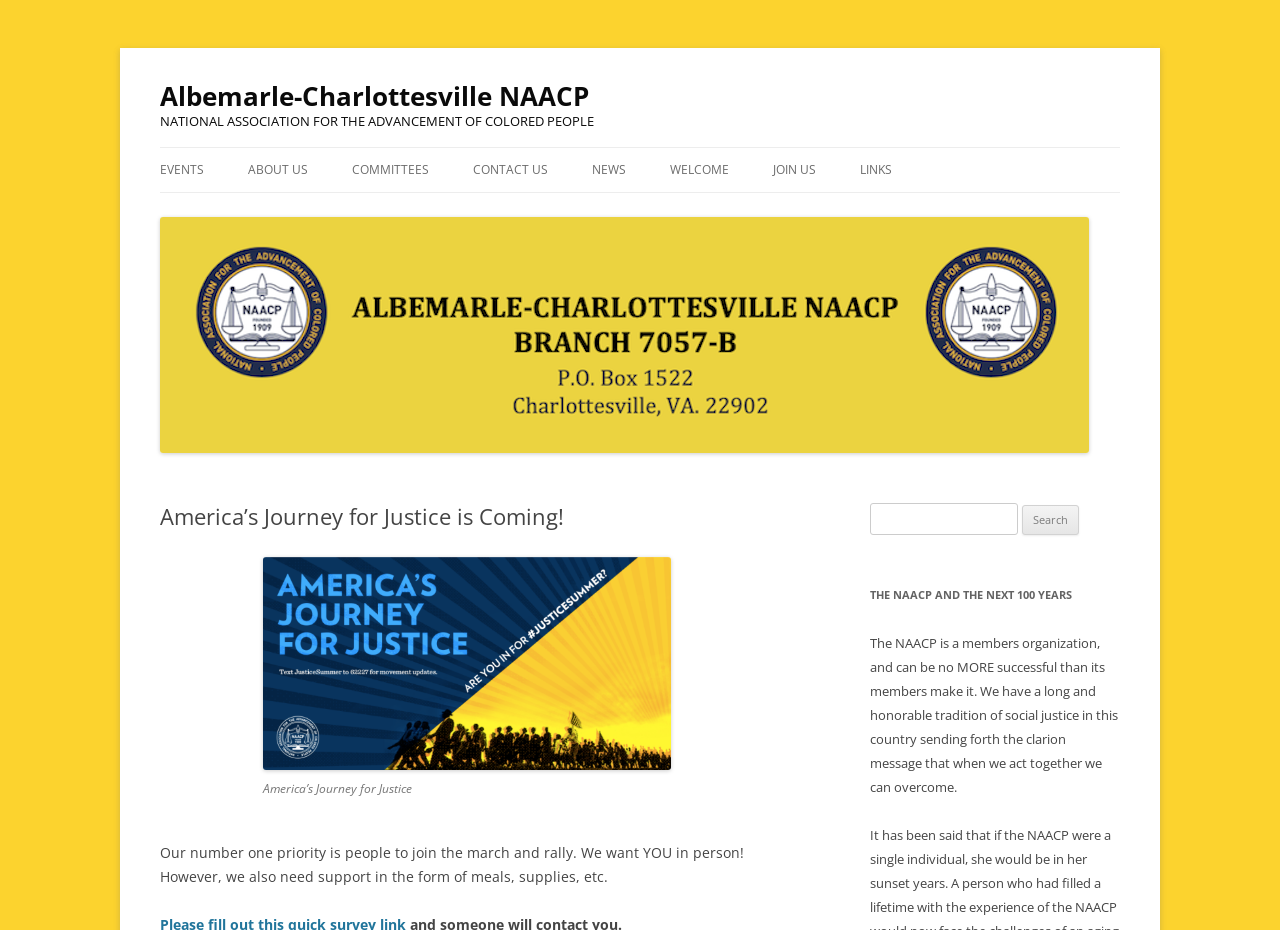Find the bounding box coordinates for the element described here: "parent_node: America’s Journey for Justice".

[0.206, 0.812, 0.525, 0.832]